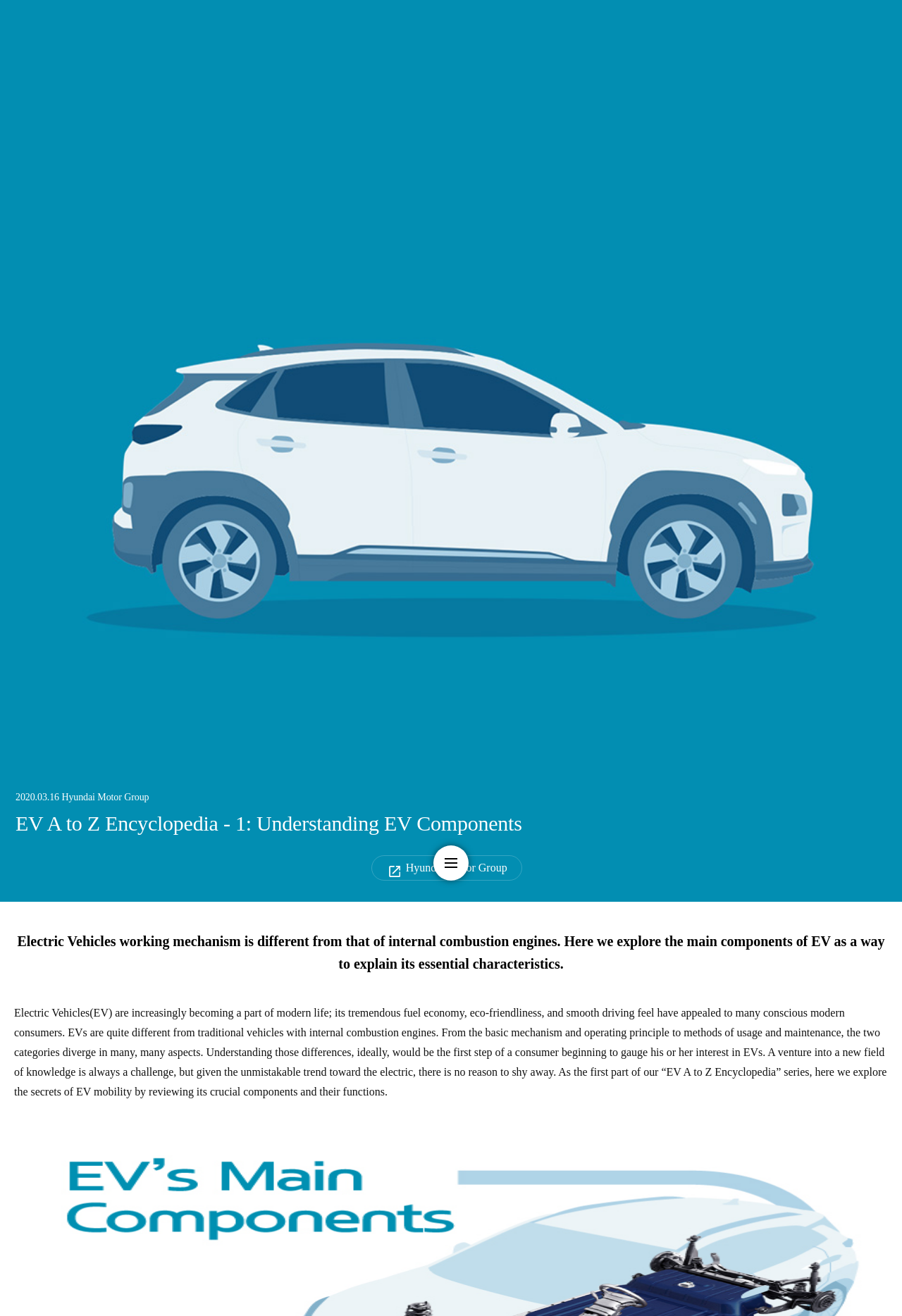Bounding box coordinates should be in the format (top-left x, top-left y, bottom-right x, bottom-right y) and all values should be floating point numbers between 0 and 1. Determine the bounding box coordinate for the UI element described as: Hyundai Motor Group

[0.411, 0.65, 0.579, 0.669]